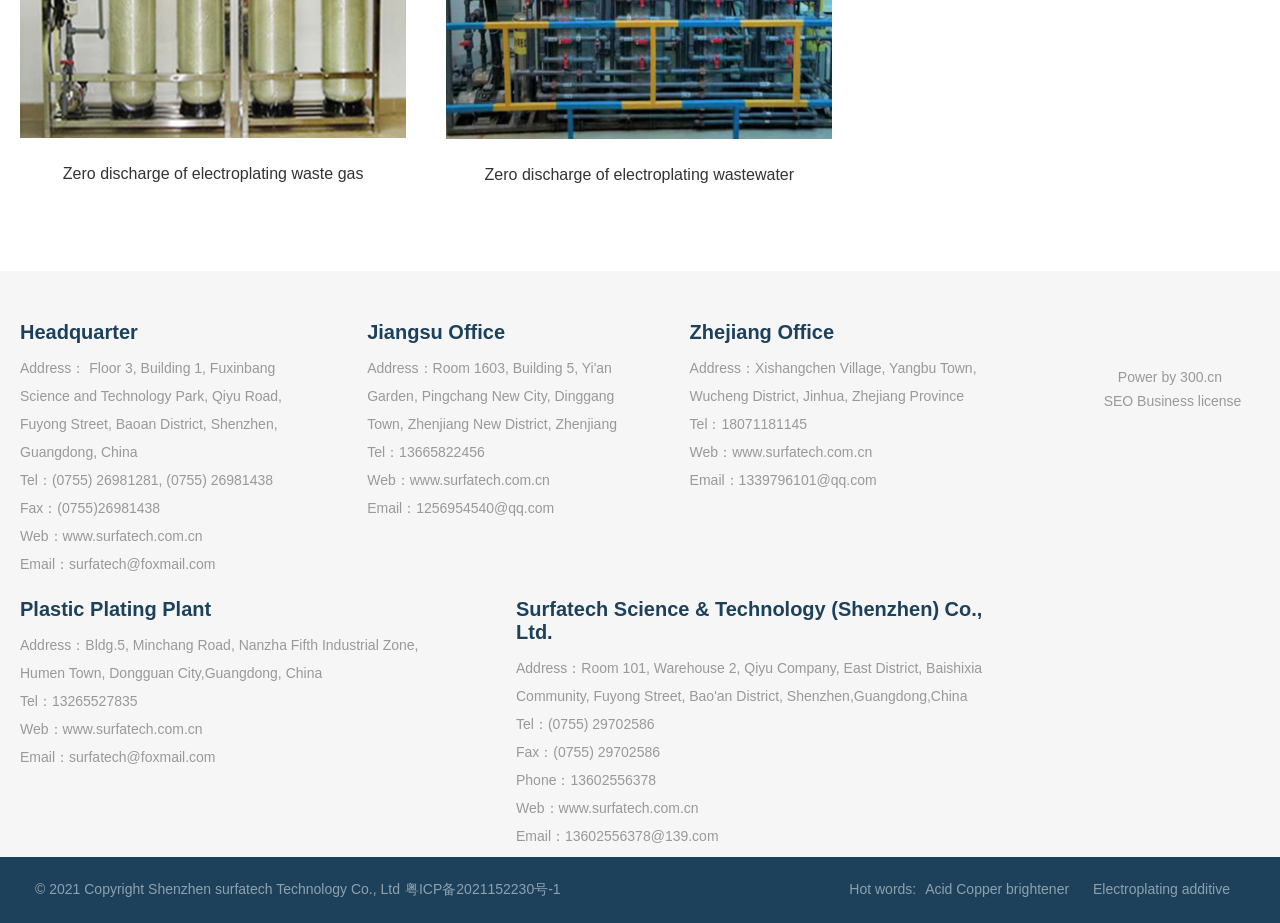Identify the bounding box coordinates for the element you need to click to achieve the following task: "Call the Jiangsu office". The coordinates must be four float values ranging from 0 to 1, formatted as [left, top, right, bottom].

[0.312, 0.481, 0.379, 0.499]